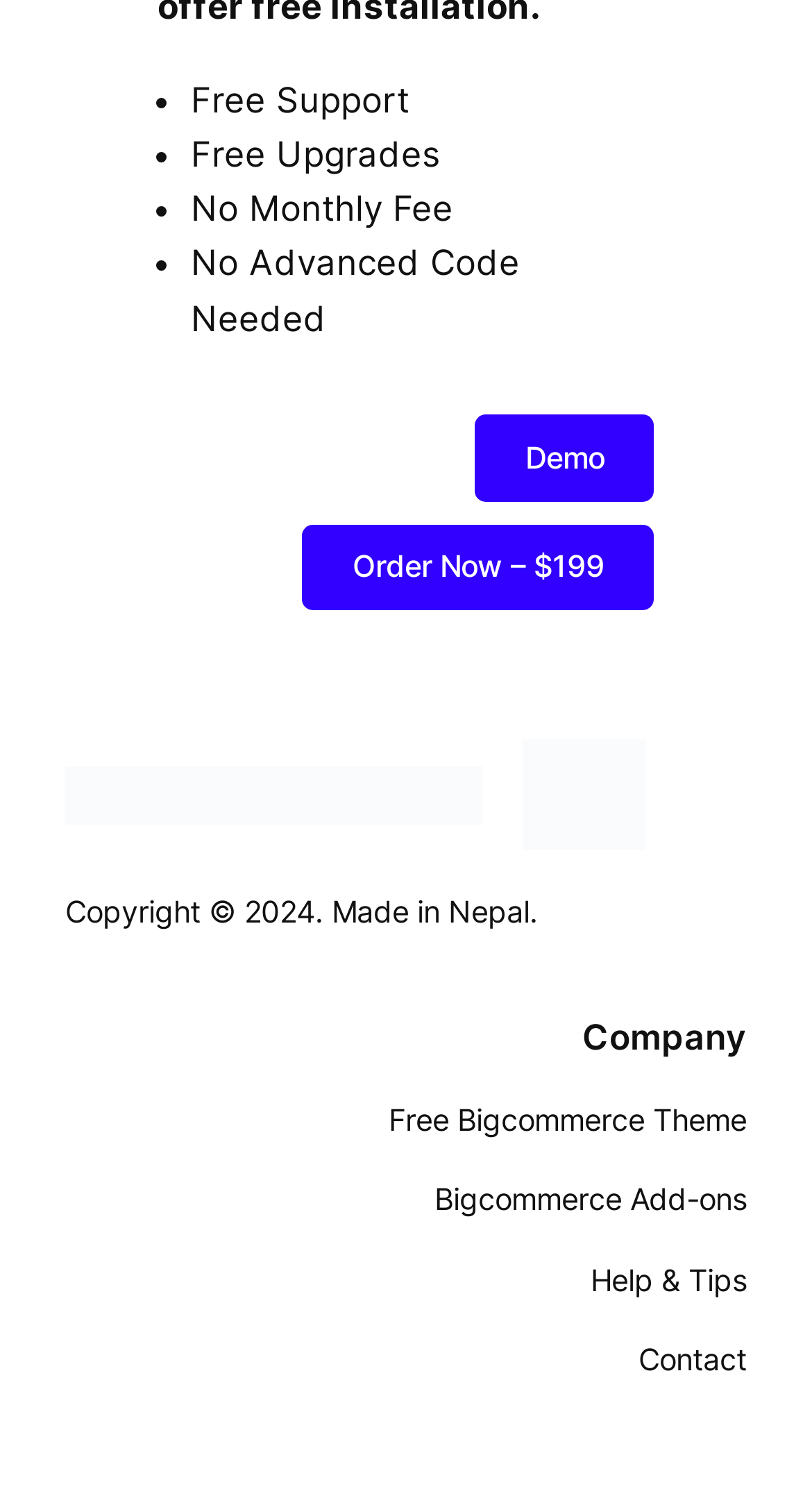Based on the image, provide a detailed response to the question:
What is the price of the product?

The price of the product can be found by looking at the 'Order Now' button, which has a price tag of $199.